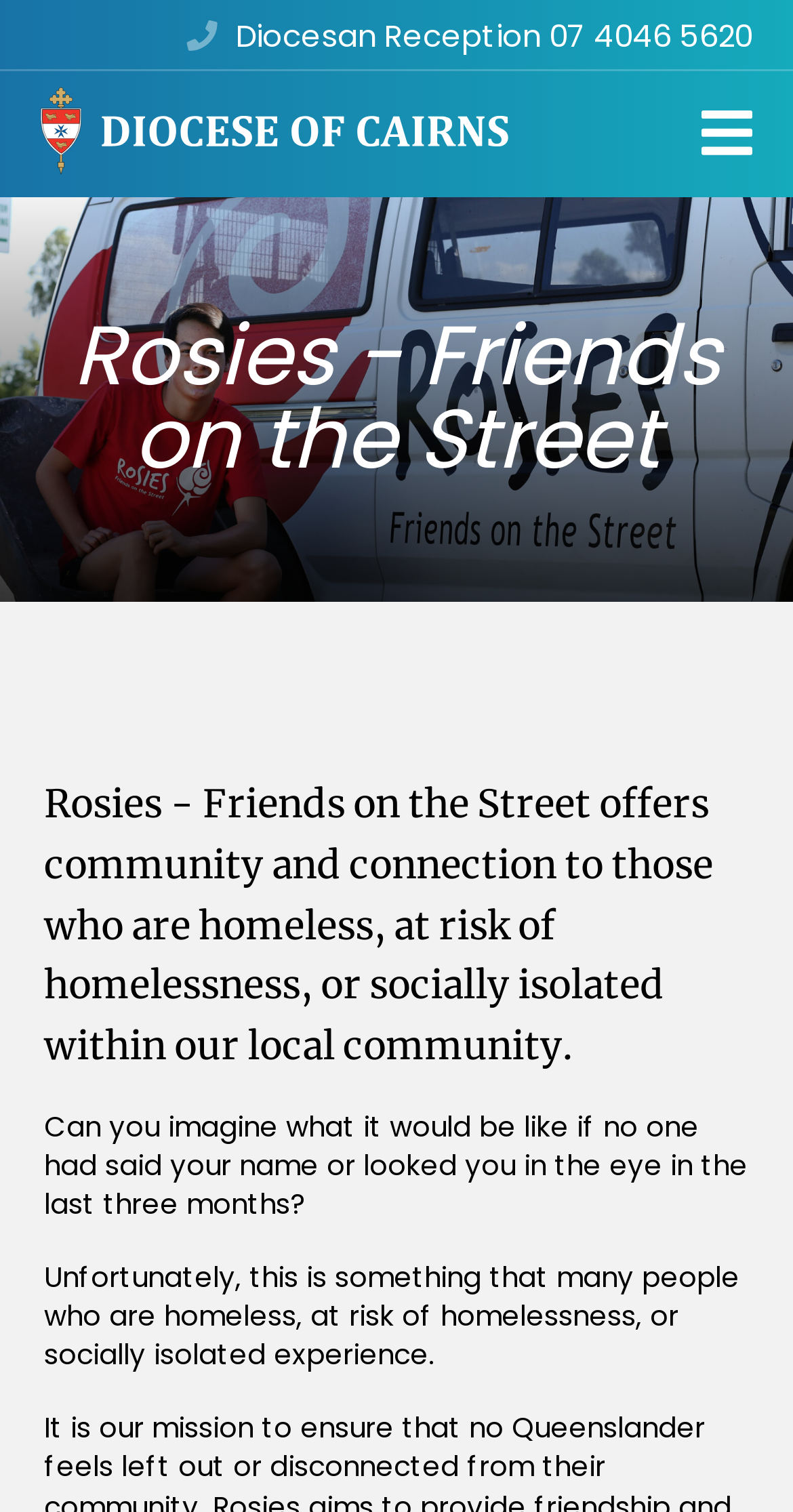Describe all the visual and textual components of the webpage comprehensively.

The webpage is about Rosies - Friends on the Street, a community service provided by the Catholic Diocese of Cairns. At the top of the page, there is a link to the Diocesan Reception with a phone number. To the left of this link, there are two images, both representing the Catholic Diocese of Cairns. 

Below the images, there is a main heading that reads "Rosies - Friends on the Street". Underneath this heading, there is a subheading that explains the purpose of Rosies, which is to provide community and connection to those who are homeless, at risk of homelessness, or socially isolated within the local community.

Further down the page, there are two paragraphs of text. The first paragraph asks the reader to imagine what it would be like if no one had acknowledged them in three months. The second paragraph explains that this is a reality for many people who are homeless, at risk of homelessness, or socially isolated.